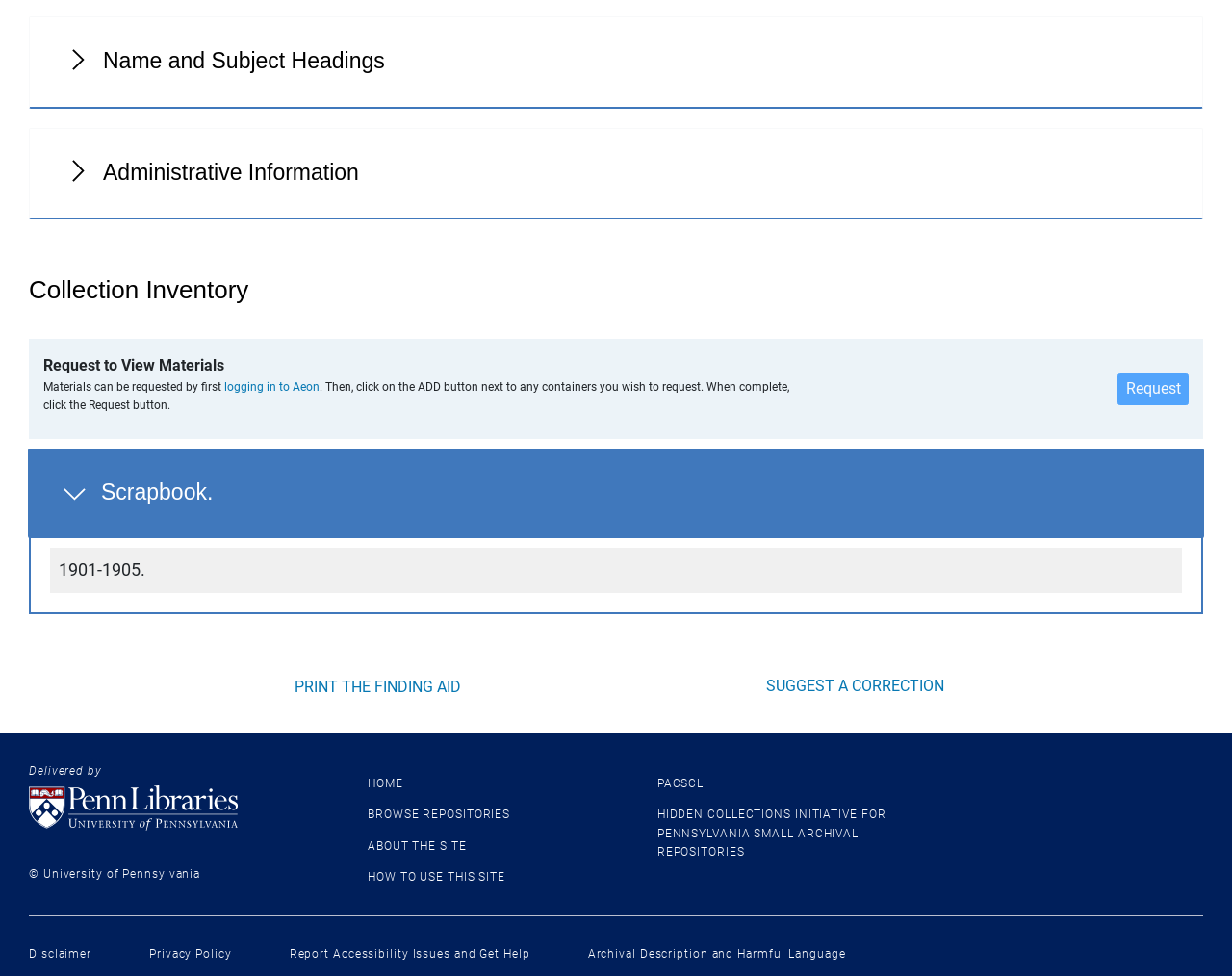Determine the bounding box coordinates of the UI element described below. Use the format (top-left x, top-left y, bottom-right x, bottom-right y) with floating point numbers between 0 and 1: How to use this site

[0.298, 0.891, 0.41, 0.905]